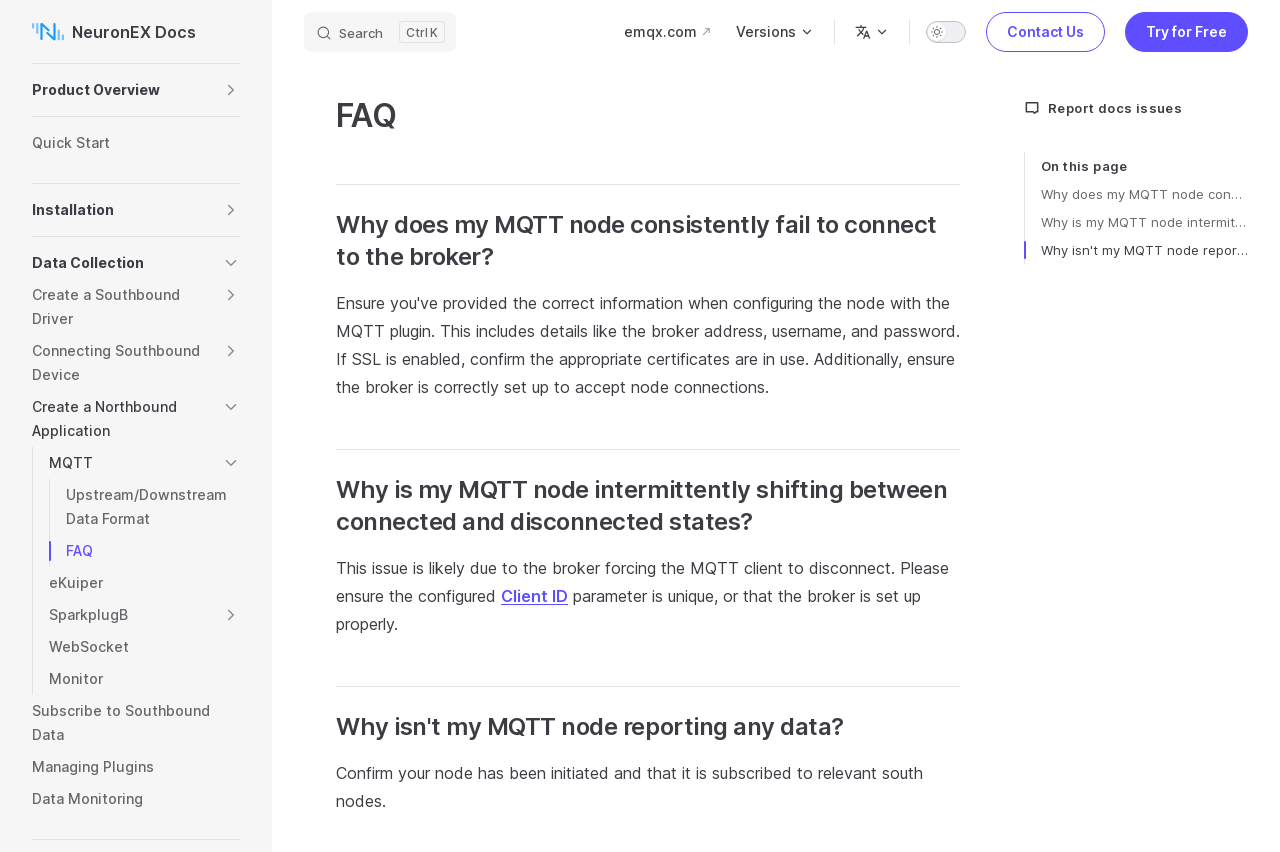Identify the bounding box coordinates of the area you need to click to perform the following instruction: "Switch to dark theme".

[0.723, 0.024, 0.755, 0.05]